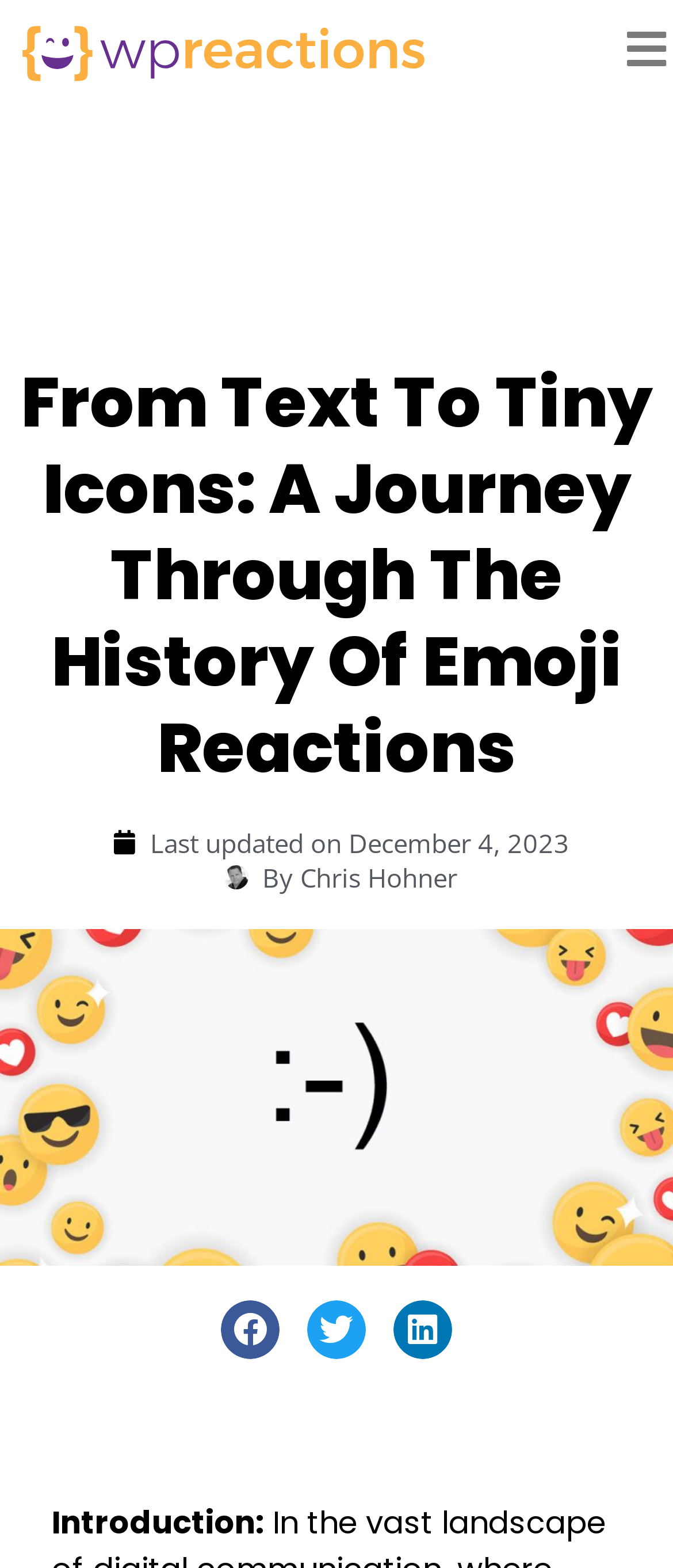Determine the bounding box coordinates of the clickable element necessary to fulfill the instruction: "read the article". Provide the coordinates as four float numbers within the 0 to 1 range, i.e., [left, top, right, bottom].

[0.0, 0.229, 1.0, 0.504]